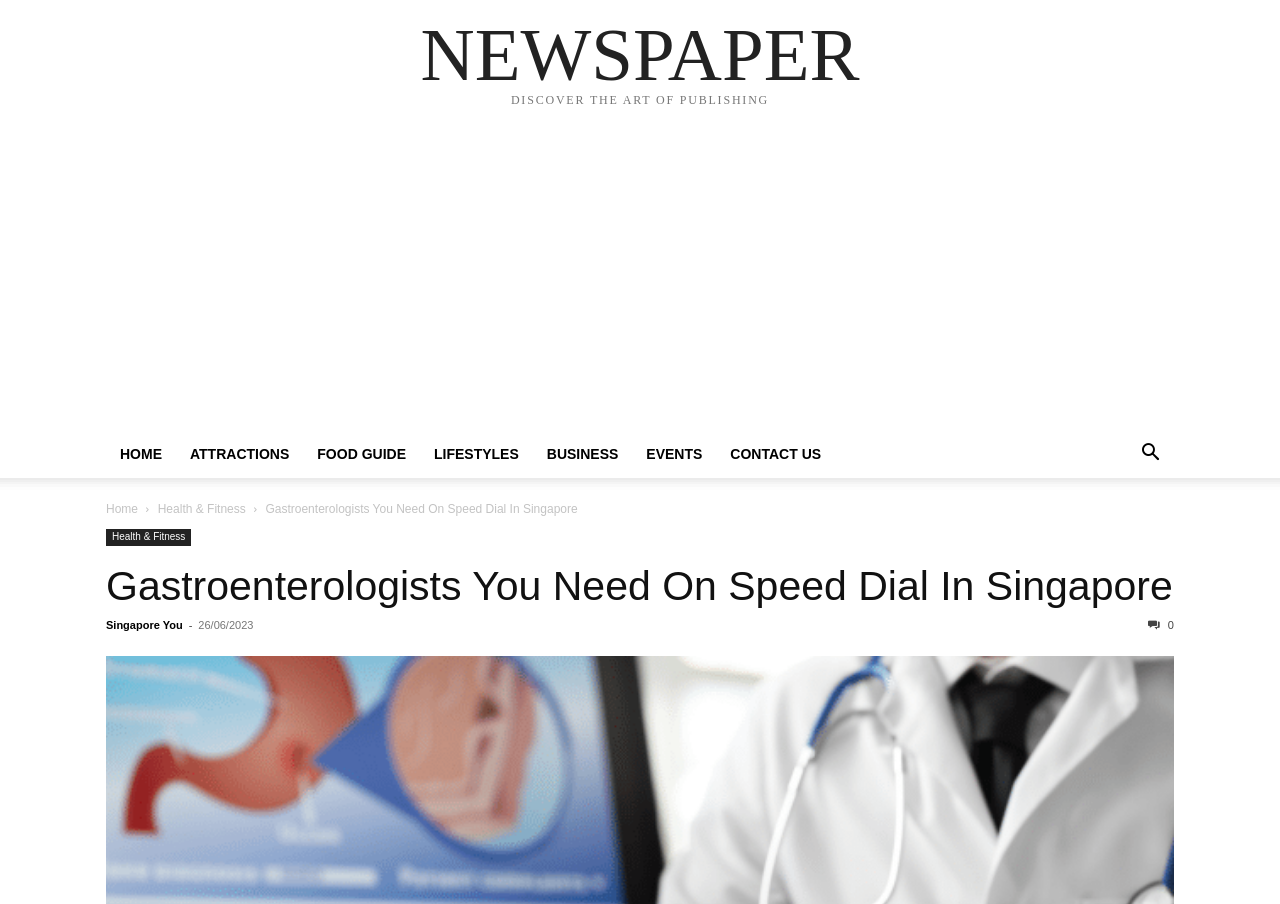Please give the bounding box coordinates of the area that should be clicked to fulfill the following instruction: "Learn Joomla!". The coordinates should be in the format of four float numbers from 0 to 1, i.e., [left, top, right, bottom].

None